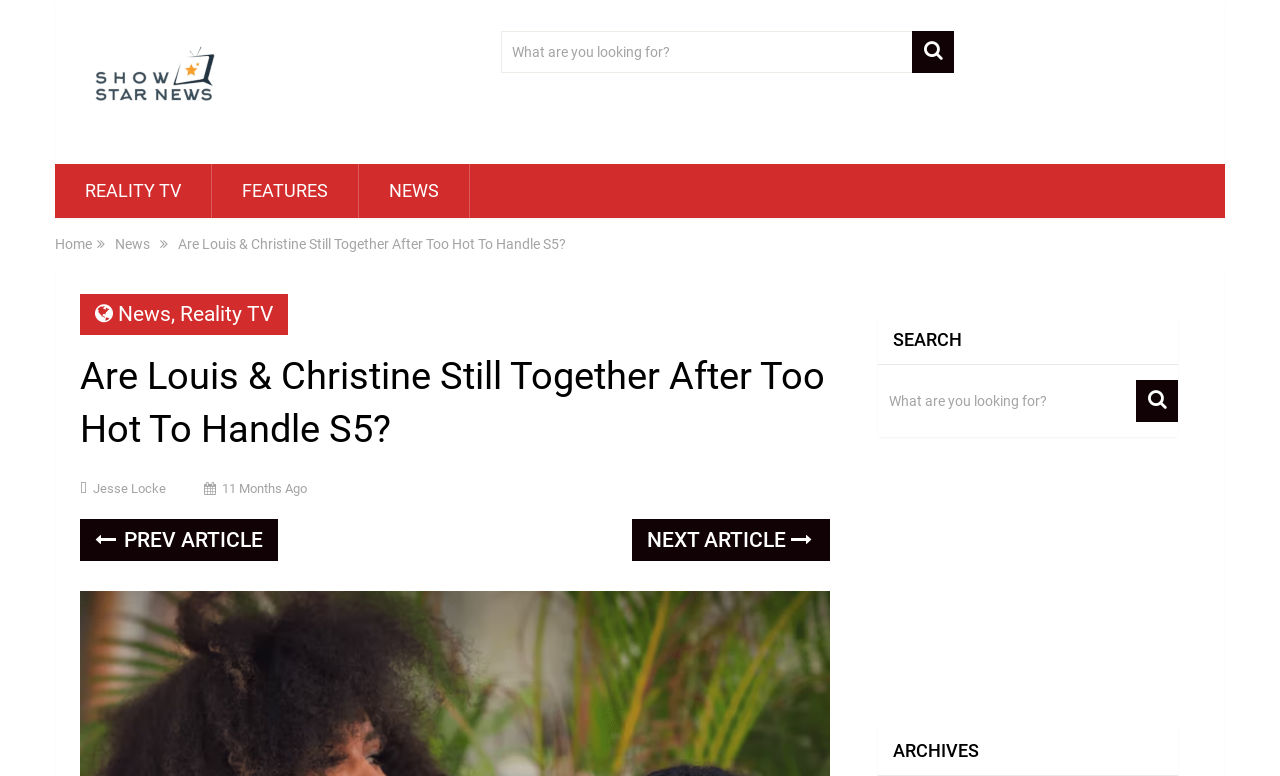Carefully examine the image and provide an in-depth answer to the question: How old is the article?

I found the answer by looking at the text below the heading, which mentions '11 Months Ago', indicating the age of the article.